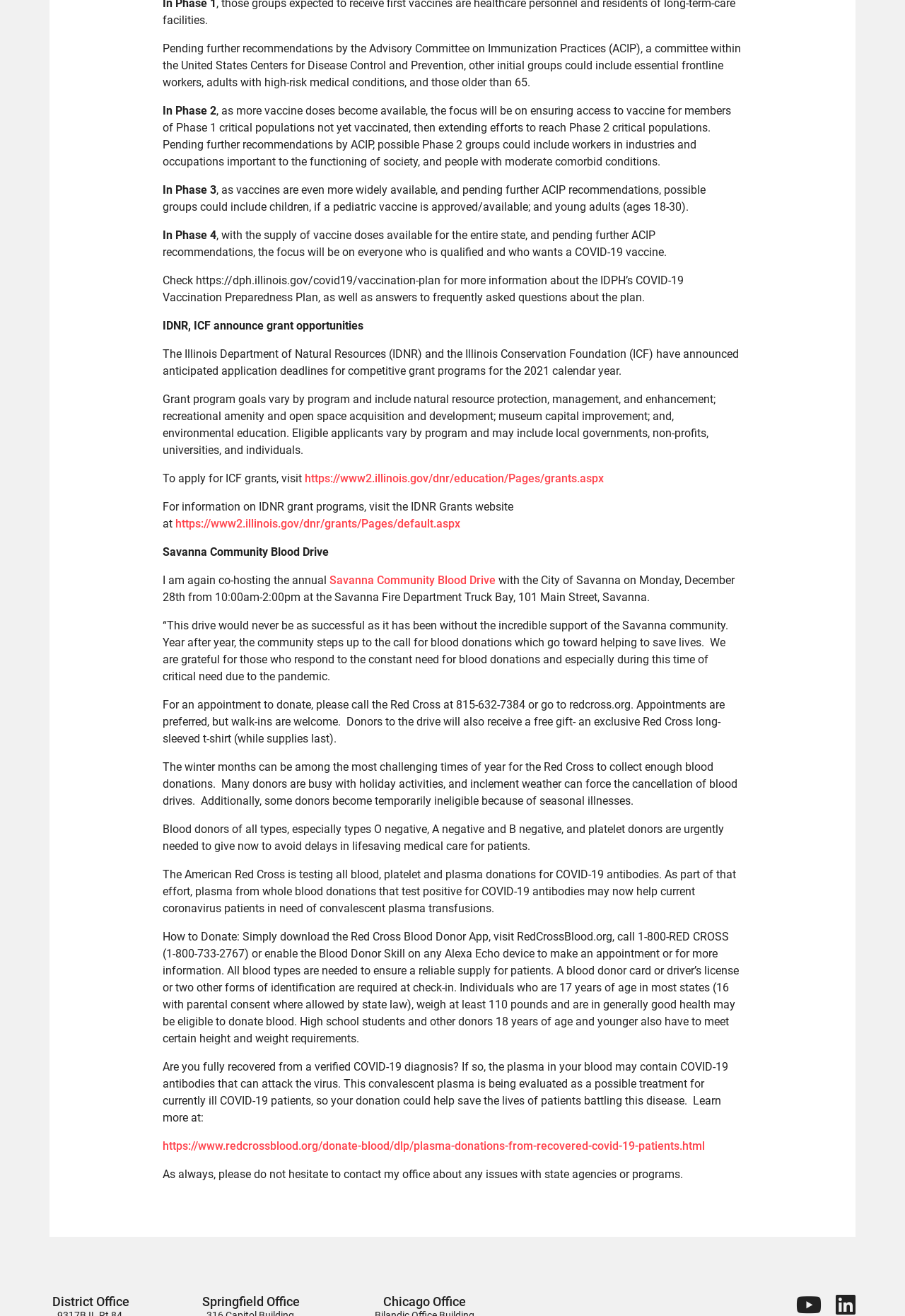By analyzing the image, answer the following question with a detailed response: What is the purpose of the Savanna Community Blood Drive?

The webpage mentions that the Savanna Community Blood Drive is an annual event co-hosted by the City of Savanna, and its purpose is to collect blood donations. The drive is mentioned in the text 'I am again co-hosting the annual Savanna Community Blood Drive with the City of Savanna on Monday, December 28th from 10:00am-2:00pm at the Savanna Fire Department Truck Bay, 101 Main Street, Savanna.'